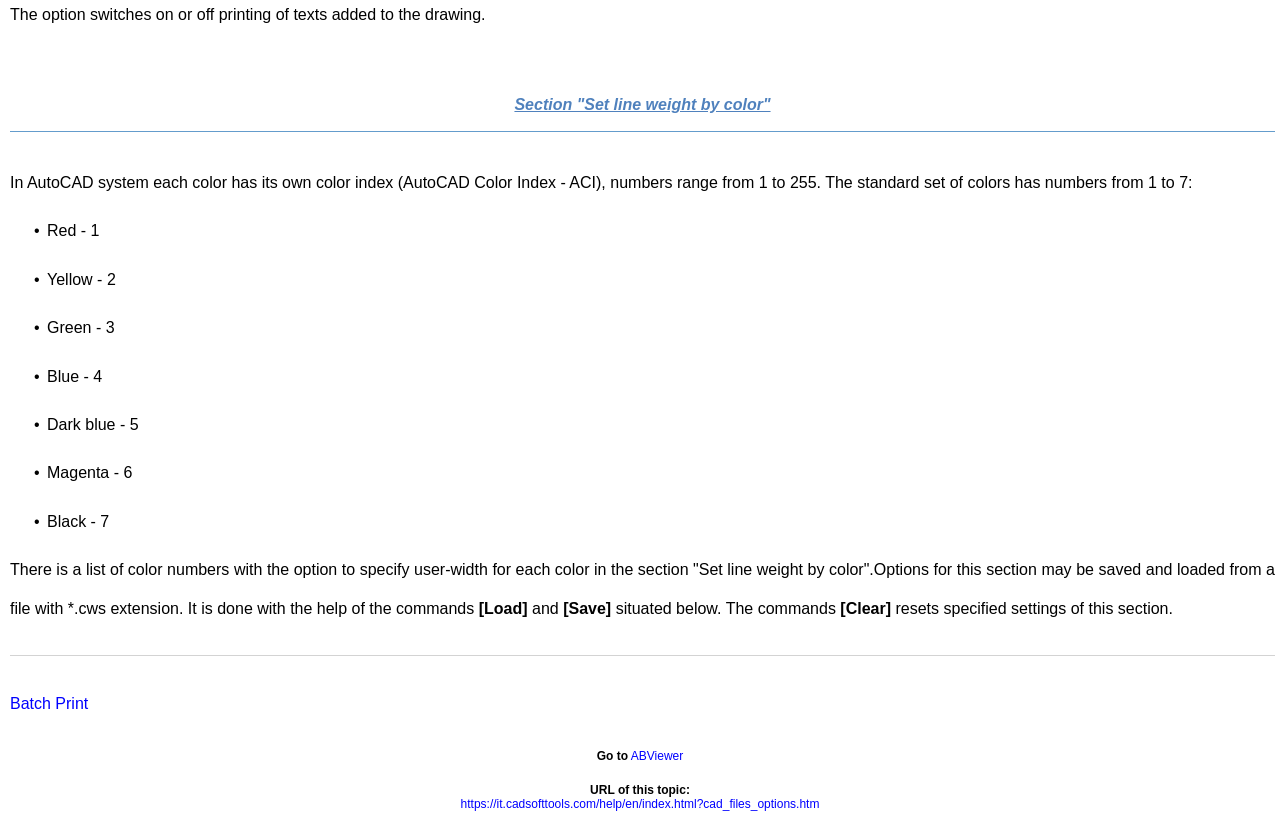Please analyze the image and provide a thorough answer to the question:
What is the function of the 'Load' button?

The 'Load' button is used to load settings from a file with a *.cws extension, which contains user-specified widths for each color in the 'Set line weight by color' section.